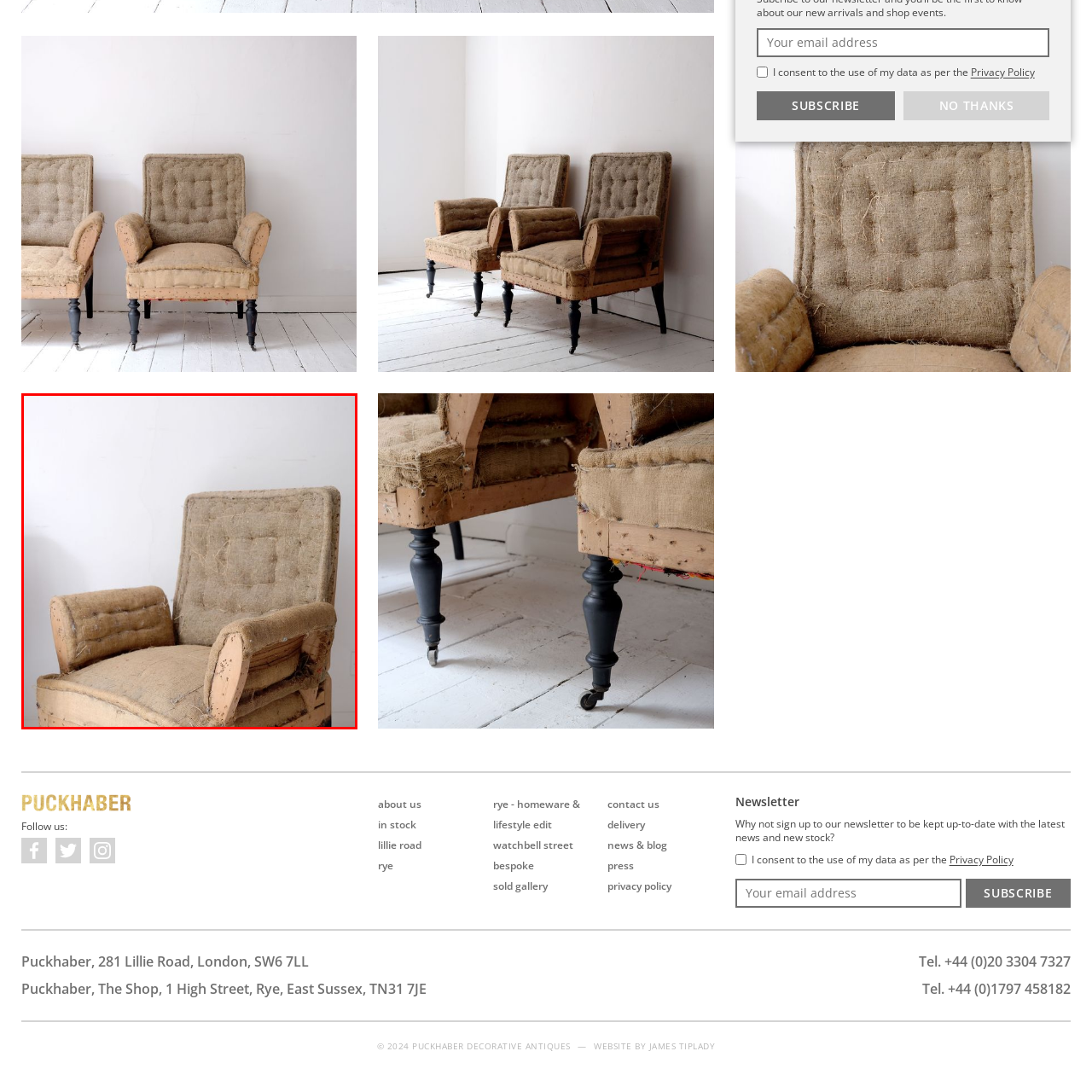Thoroughly describe the contents of the picture within the red frame.

This image showcases a pair of vintage French Bergeres, characterized by their classic design and distinguished structure. The chairs are currently in an unfinished state, with exposed fabric and a rustic charm that highlights their potential for reupholstery. The textured, beige fabric reveals the intricacies of their design, including tufted details on the backrest and armrests. The wooden frame, slightly worn but sturdy, complements the overall aesthetic. Positioned against a simple backdrop, these Bergeres evoke a sense of nostalgia and invite creativity, perfect for someone looking to restore or personalize a piece of antique furniture.